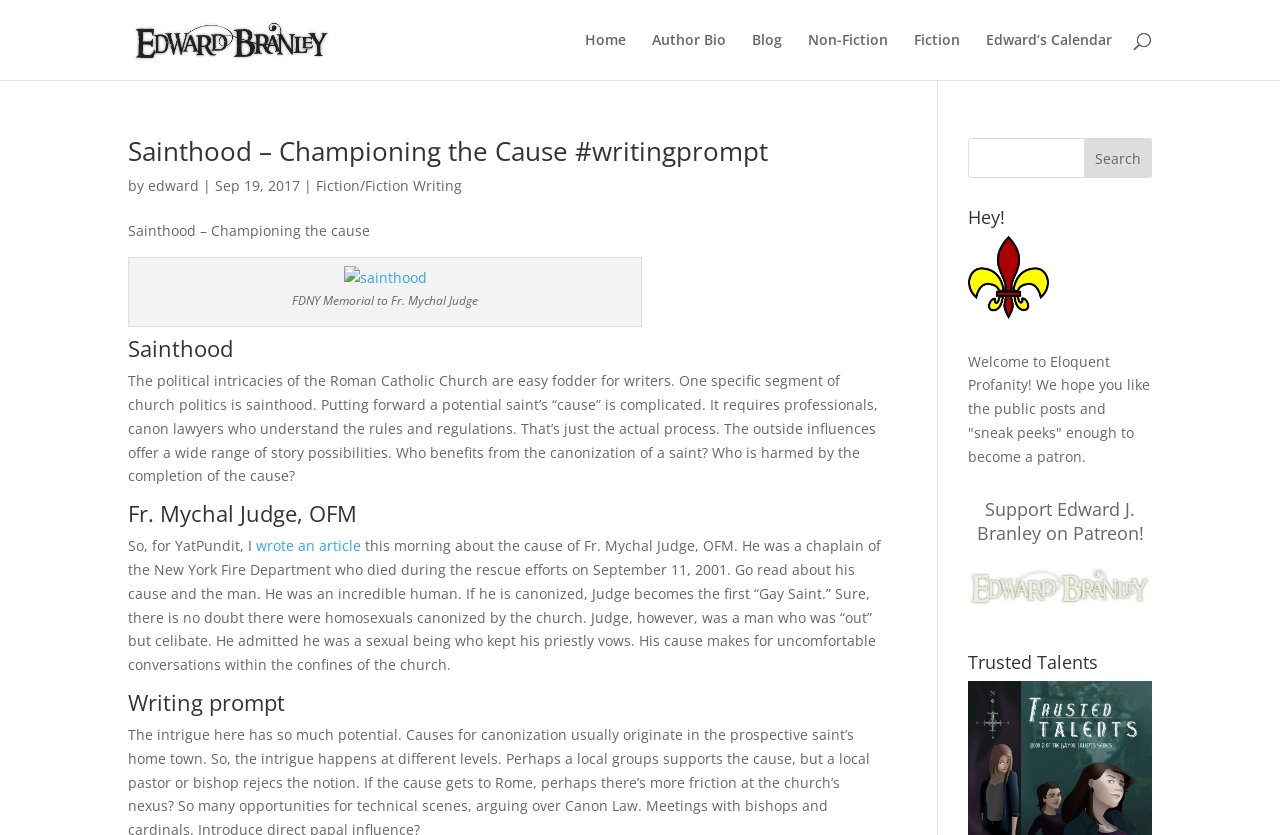Based on the image, please respond to the question with as much detail as possible:
What is the purpose of the 'Search' button?

The 'Search' button is located next to a textbox, which suggests that it is used to search the website for specific content. The button's purpose is to initiate a search query based on the text entered in the textbox.